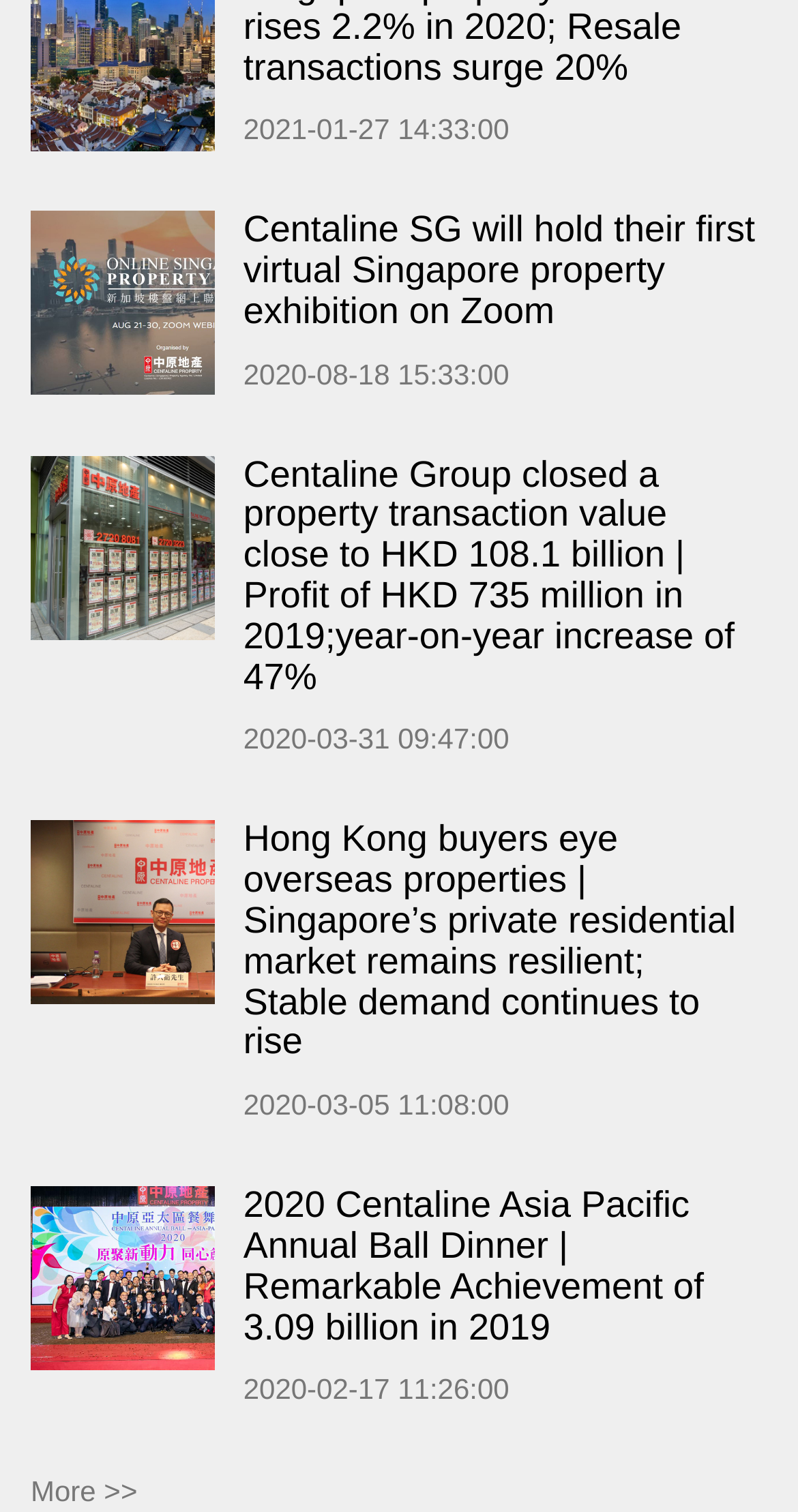Specify the bounding box coordinates for the region that must be clicked to perform the given instruction: "Click on the link to Centaline SG's first virtual Singapore property exhibition".

[0.038, 0.14, 0.269, 0.261]